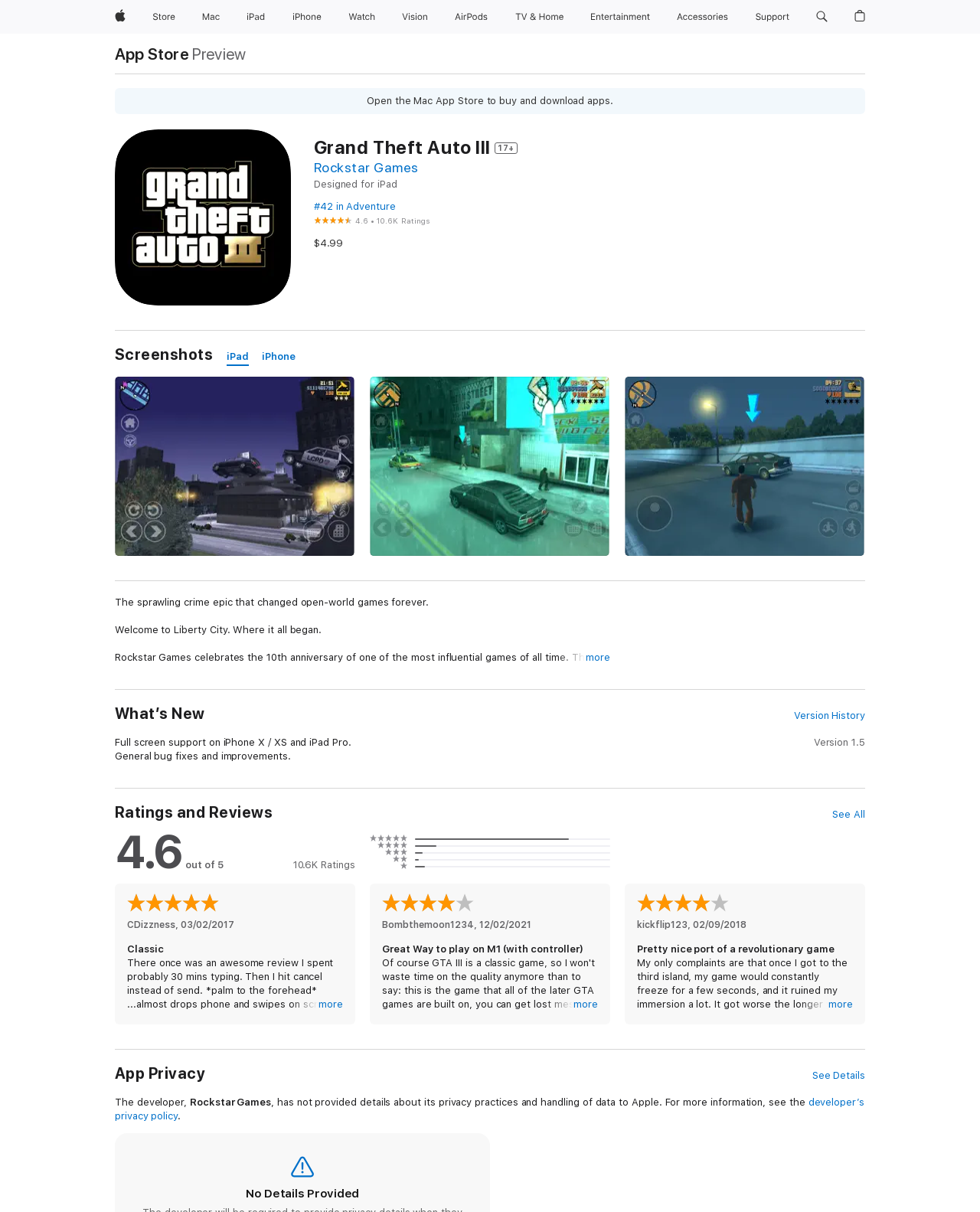Present a detailed account of what is displayed on the webpage.

This webpage is about Grand Theft Auto III, a popular video game. At the top, there is a navigation menu with links to various Apple products and services, including Apple, Store, Mac, iPad, iPhone, Watch, Vision, AirPods, TV and Home, Entertainment, Accessories, and Support. Each link has a corresponding image and button.

Below the navigation menu, there is a search bar and a shopping bag icon. The main content of the page is divided into sections. The first section displays the game's title, "Grand Theft Auto III 17+", and its developer, Rockstar Games. There is also a rating of 4.6 out of 5 and a price of $4.99.

The next section is labeled "Screenshots" and has links to view screenshots on iPad and iPhone. Following this is a "Description" section, which provides a detailed overview of the game. The text describes the game as a "sprawling crime epic" that changed open-world games forever and celebrates its 10th anniversary. It also mentions the game's features, including visually stunning updated graphics, HD quality resolution, and gameplay optimized for touch screen devices.

Throughout the page, there are various images and icons, including a preview icon, a Mac App Store icon, and a figure displaying the game's rating. The overall layout is organized, with clear headings and concise text, making it easy to navigate and find information about the game.